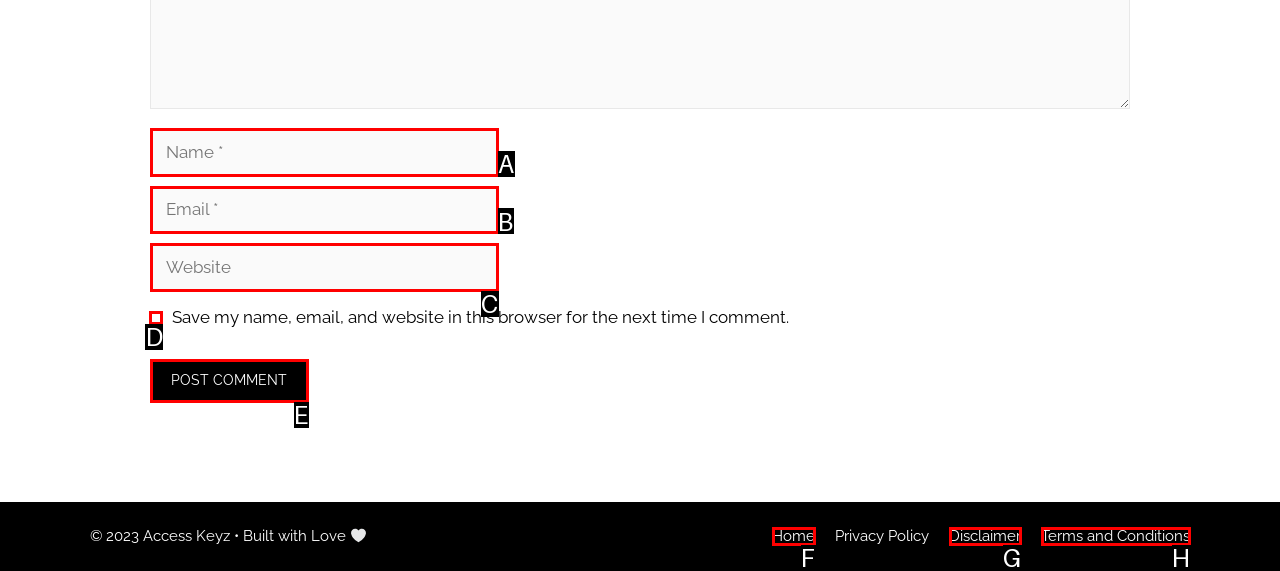Tell me which one HTML element I should click to complete this task: Check the save my name checkbox Answer with the option's letter from the given choices directly.

D